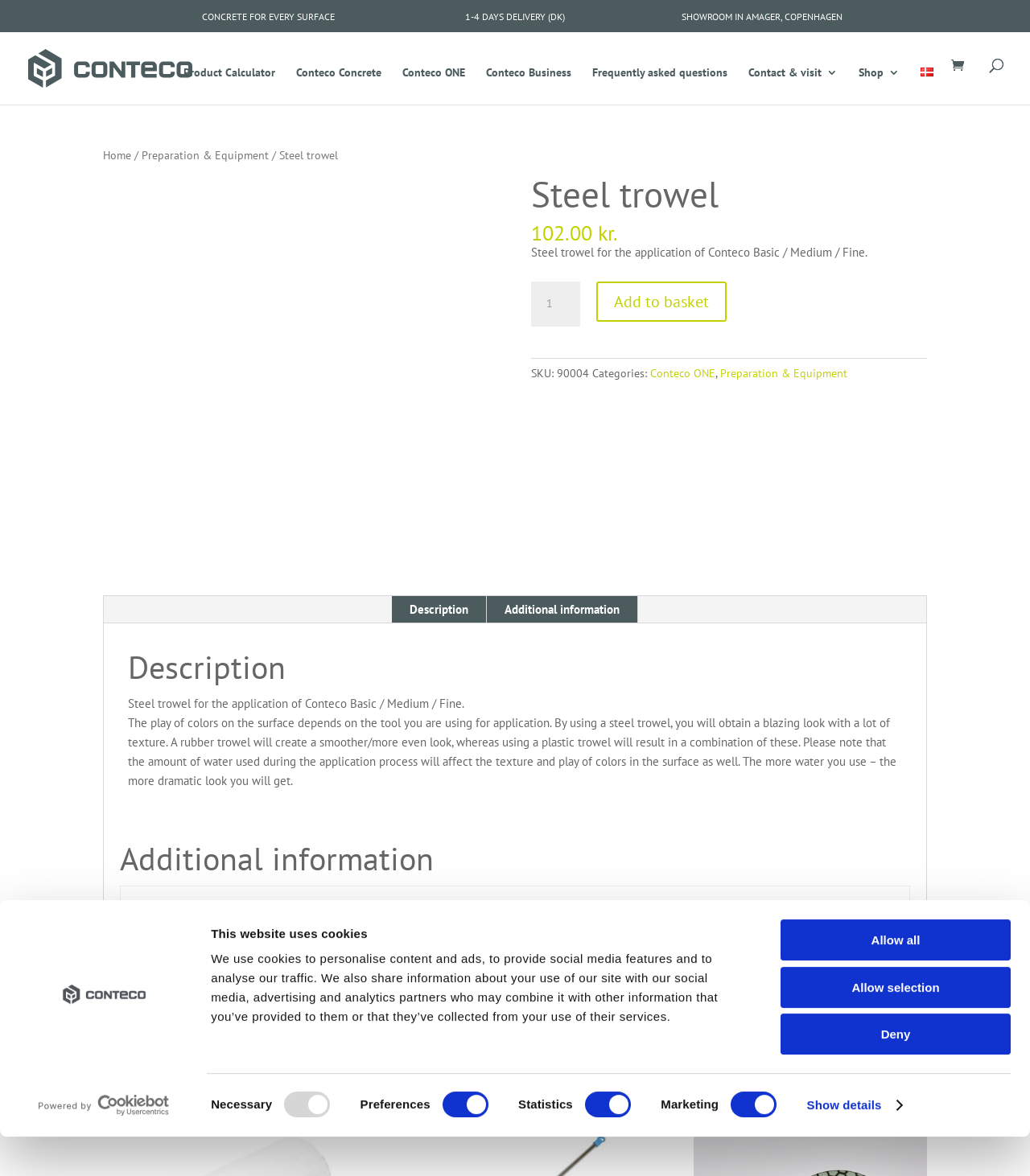Predict the bounding box for the UI component with the following description: "Frequently asked questions".

[0.575, 0.057, 0.706, 0.089]